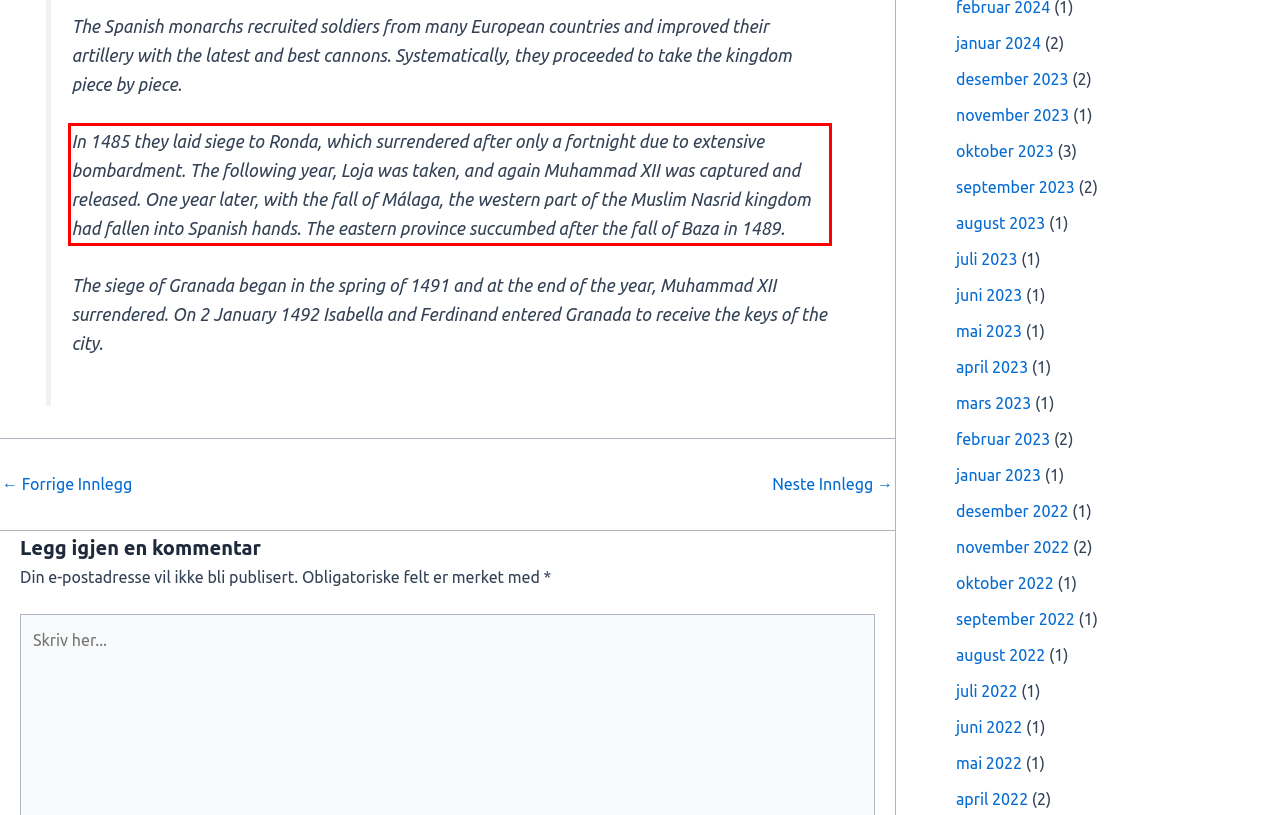Please identify the text within the red rectangular bounding box in the provided webpage screenshot.

In 1485 they laid siege to Ronda, which surrendered after only a fortnight due to extensive bombardment. The following year, Loja was taken, and again Muhammad XII was captured and released. One year later, with the fall of Málaga, the western part of the Muslim Nasrid kingdom had fallen into Spanish hands. The eastern province succumbed after the fall of Baza in 1489.